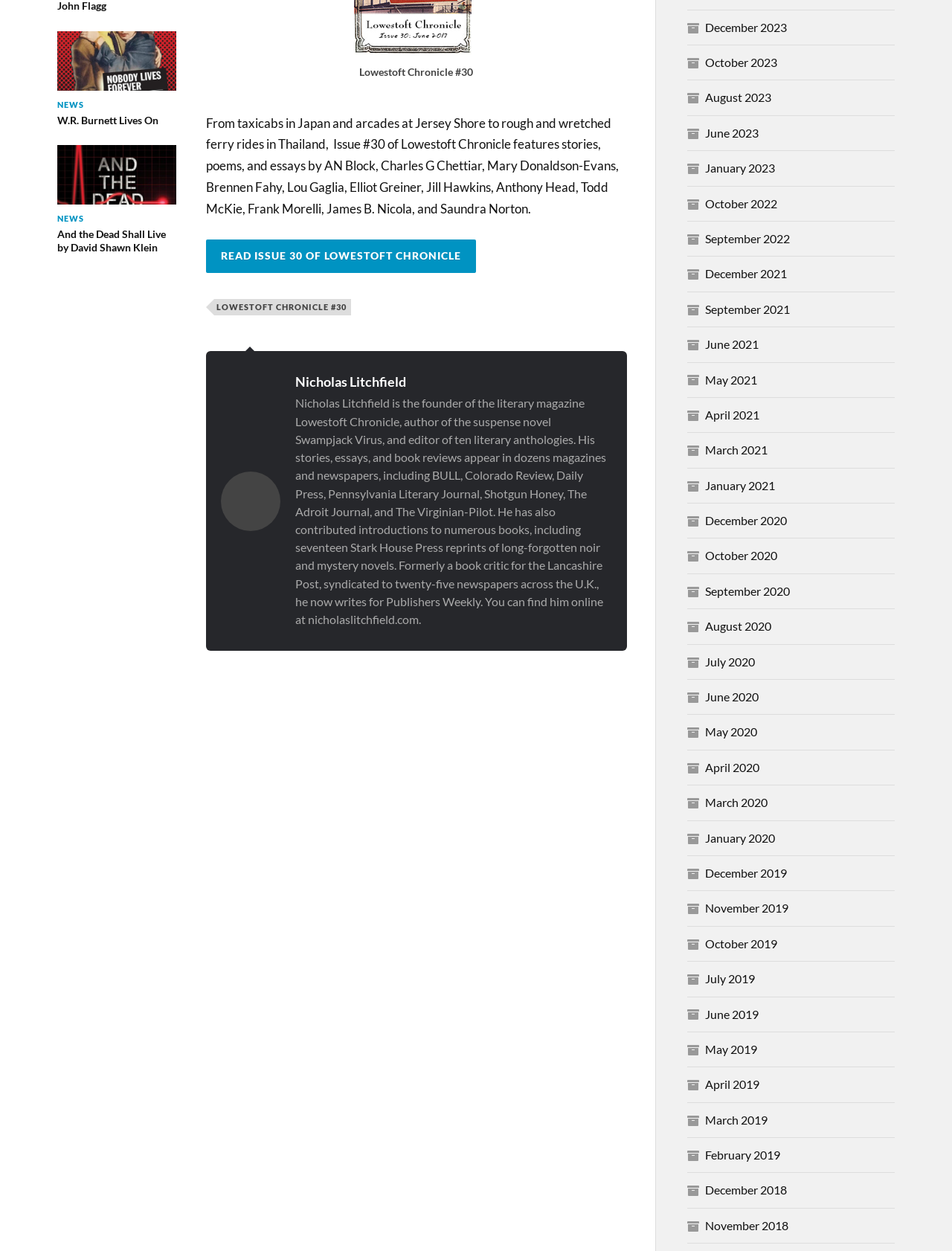Locate the bounding box coordinates for the element described below: "parent_node: Nicholas Litchfield". The coordinates must be four float values between 0 and 1, formatted as [left, top, right, bottom].

[0.232, 0.377, 0.294, 0.424]